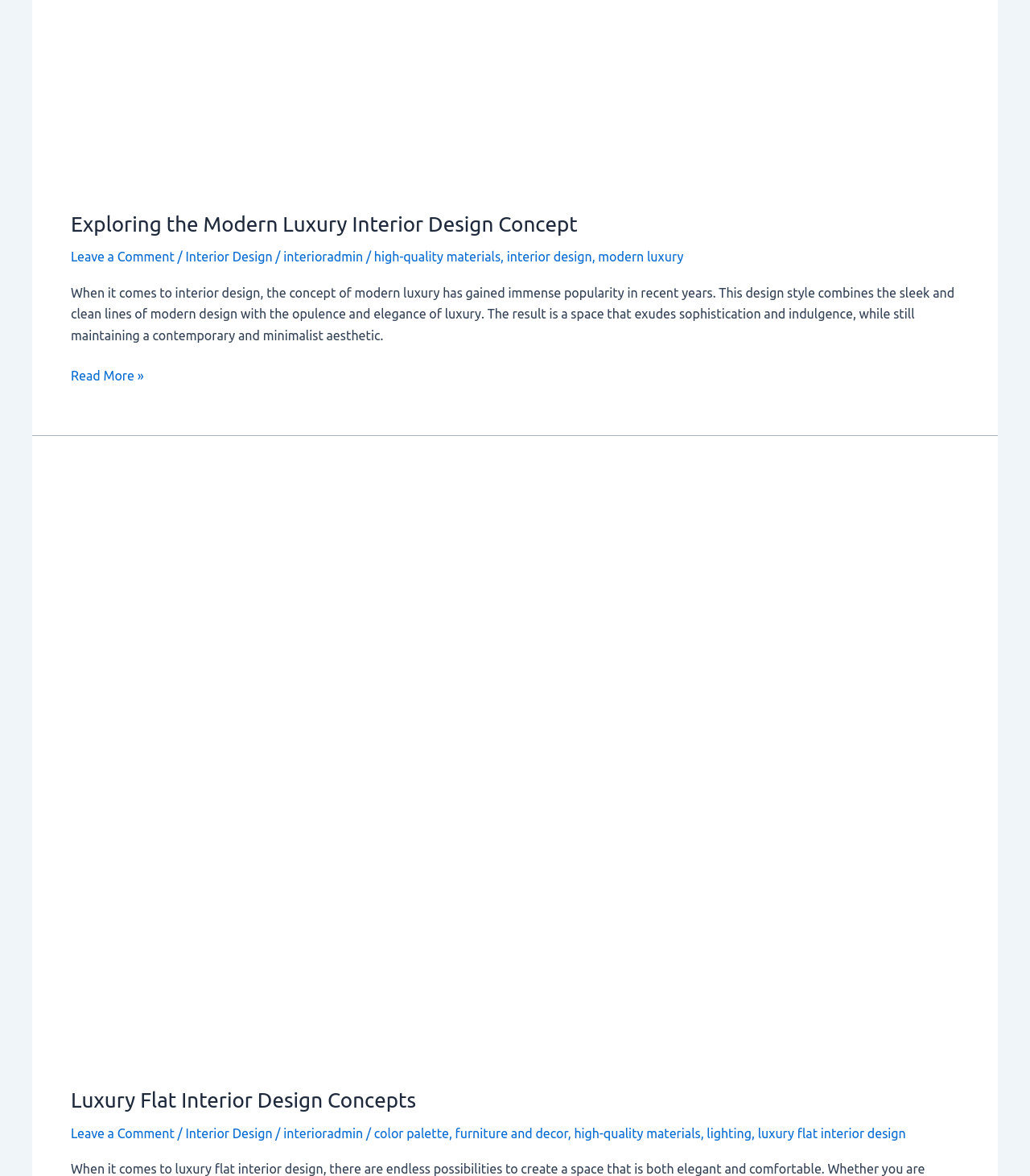How many sections or articles are on the webpage?
Identify the answer in the screenshot and reply with a single word or phrase.

Two